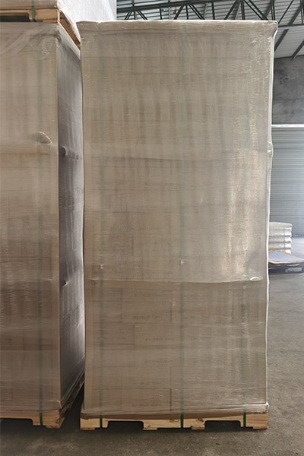What is hinted at by the glimpse of another pallet in the background?
Please use the visual content to give a single word or phrase answer.

Efficient inventory management